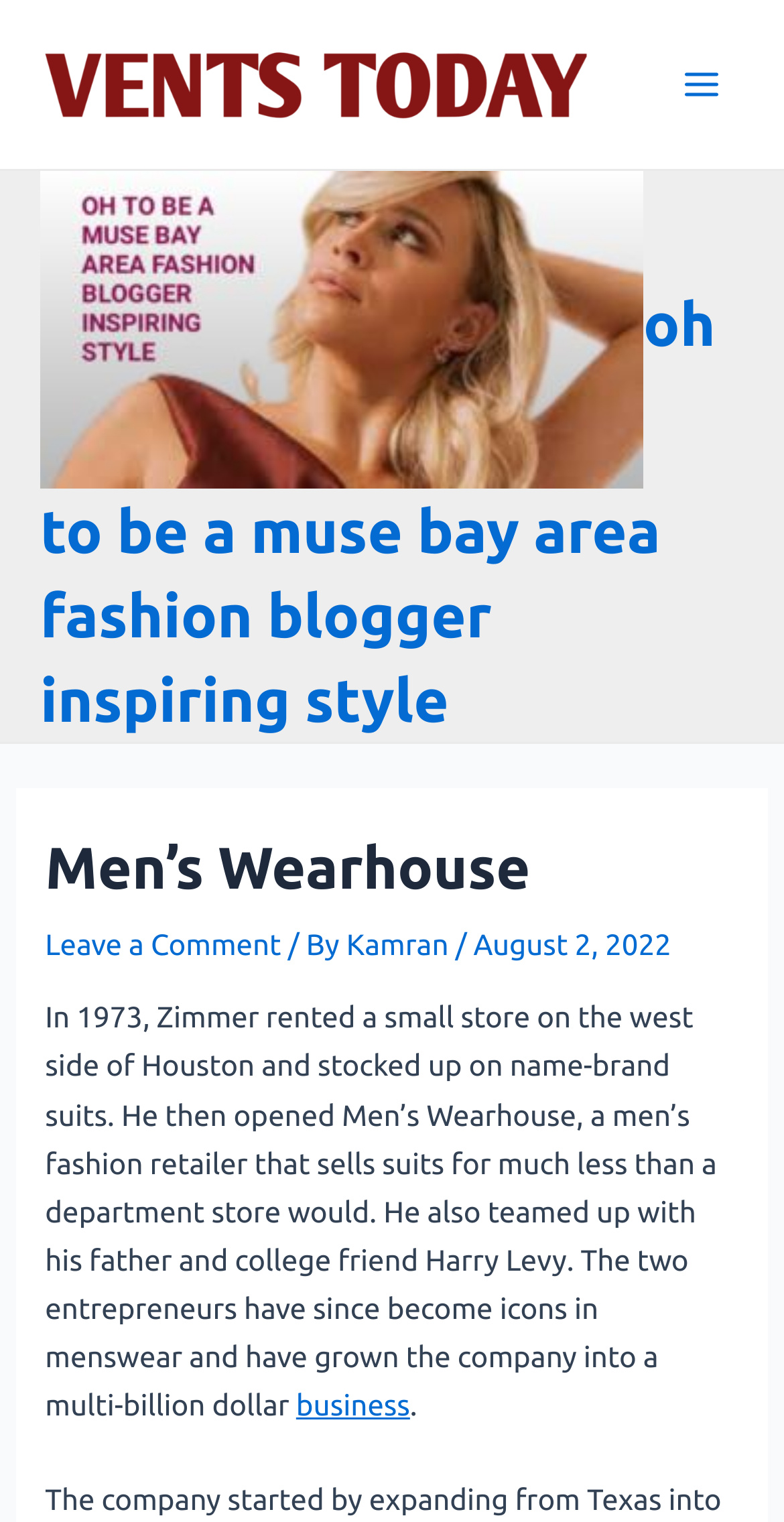Determine the bounding box for the UI element described here: "Main Menu".

[0.841, 0.028, 0.949, 0.083]